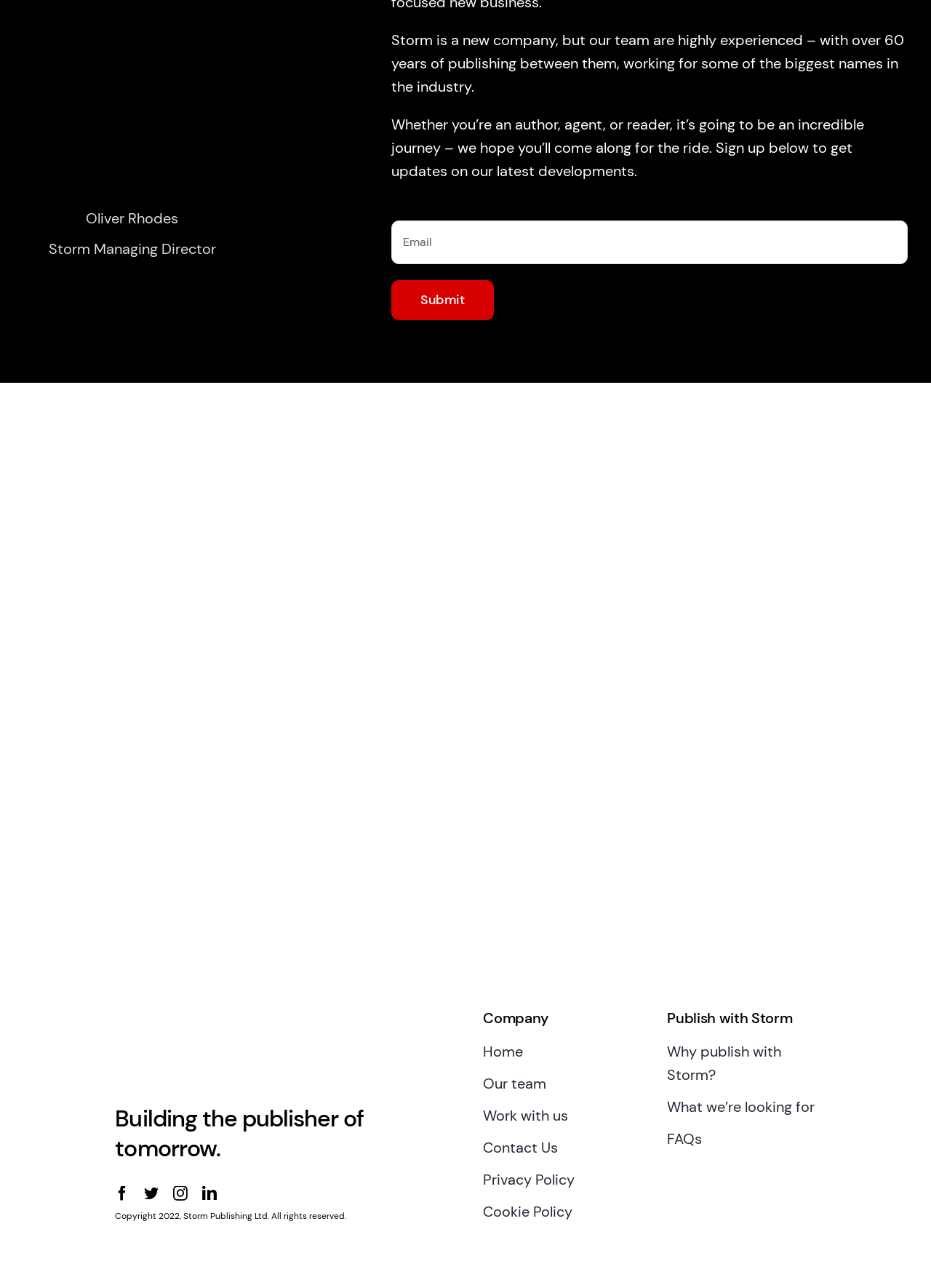Examine the image carefully and respond to the question with a detailed answer: 
How many navigation menus are there?

There are two navigation menus on the page, one labeled as 'Company' and the other labeled as 'Publish with Storm', each containing several links.